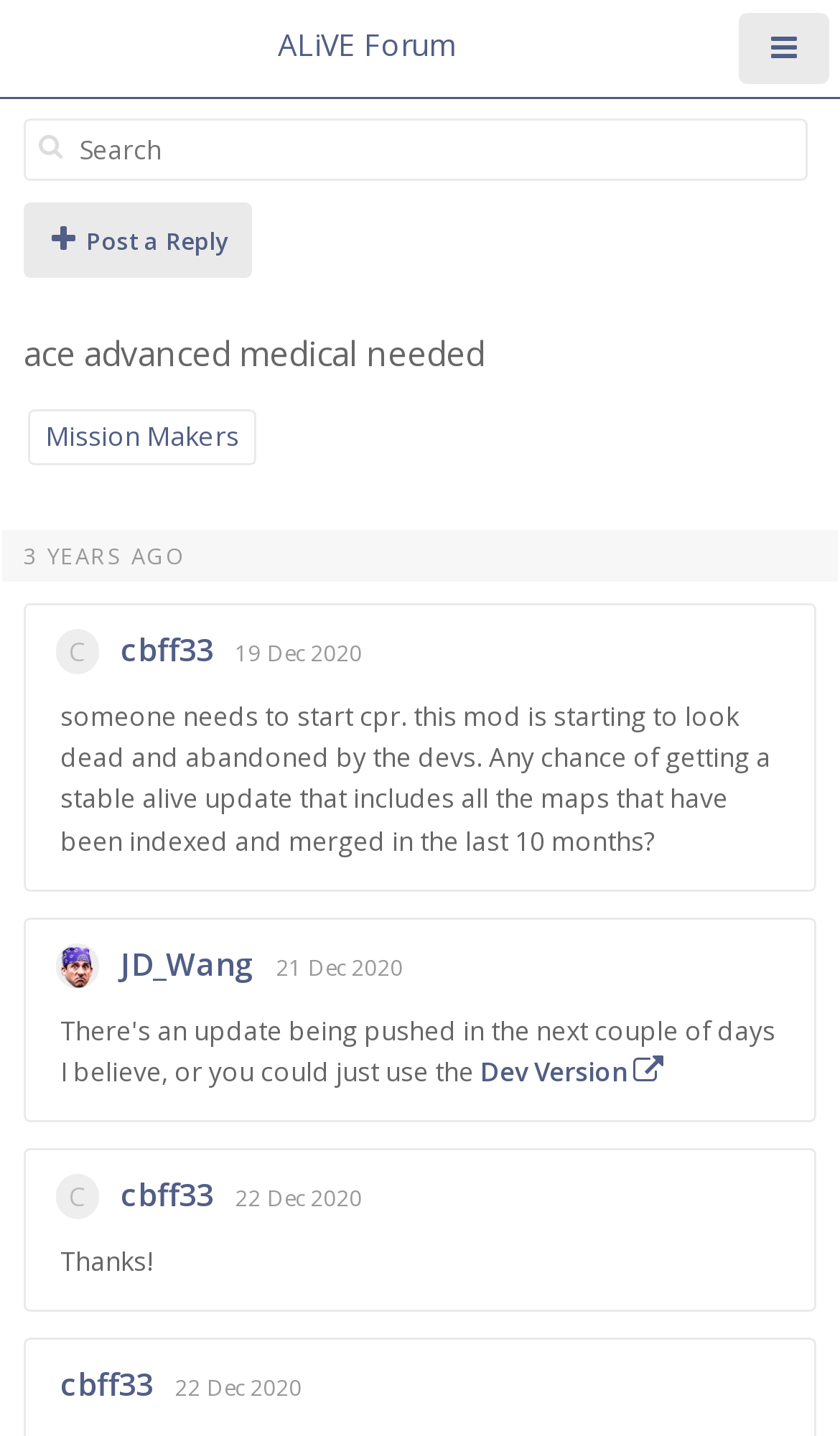Generate a comprehensive description of the contents of the webpage.

This webpage appears to be a forum discussion page, specifically the ALiVE Forum. At the top, there is a heading "ALiVE Forum" with a link to the same name. Below it, there is a search bar with a placeholder text "Search". 

To the right of the search bar, there is a link to post a reply, represented by an icon. Below the search bar, there is a heading "ace advanced medical needed" which seems to be the title of the discussion thread. 

On the left side of the page, there are several links to different sections, including "Mission Makers". Below these links, there are multiple posts or comments from users, each with a heading showing the username, a timestamp, and the post content. The posts are arranged in a vertical list, with the most recent ones at the top. 

Each post has a username, a timestamp, and the post content. The usernames are links, and some posts have additional links or icons. The post content varies, but they seem to be discussing the ALiVE mod and its development status. One post mentions the need for a stable update, while another simply says "Thanks!".